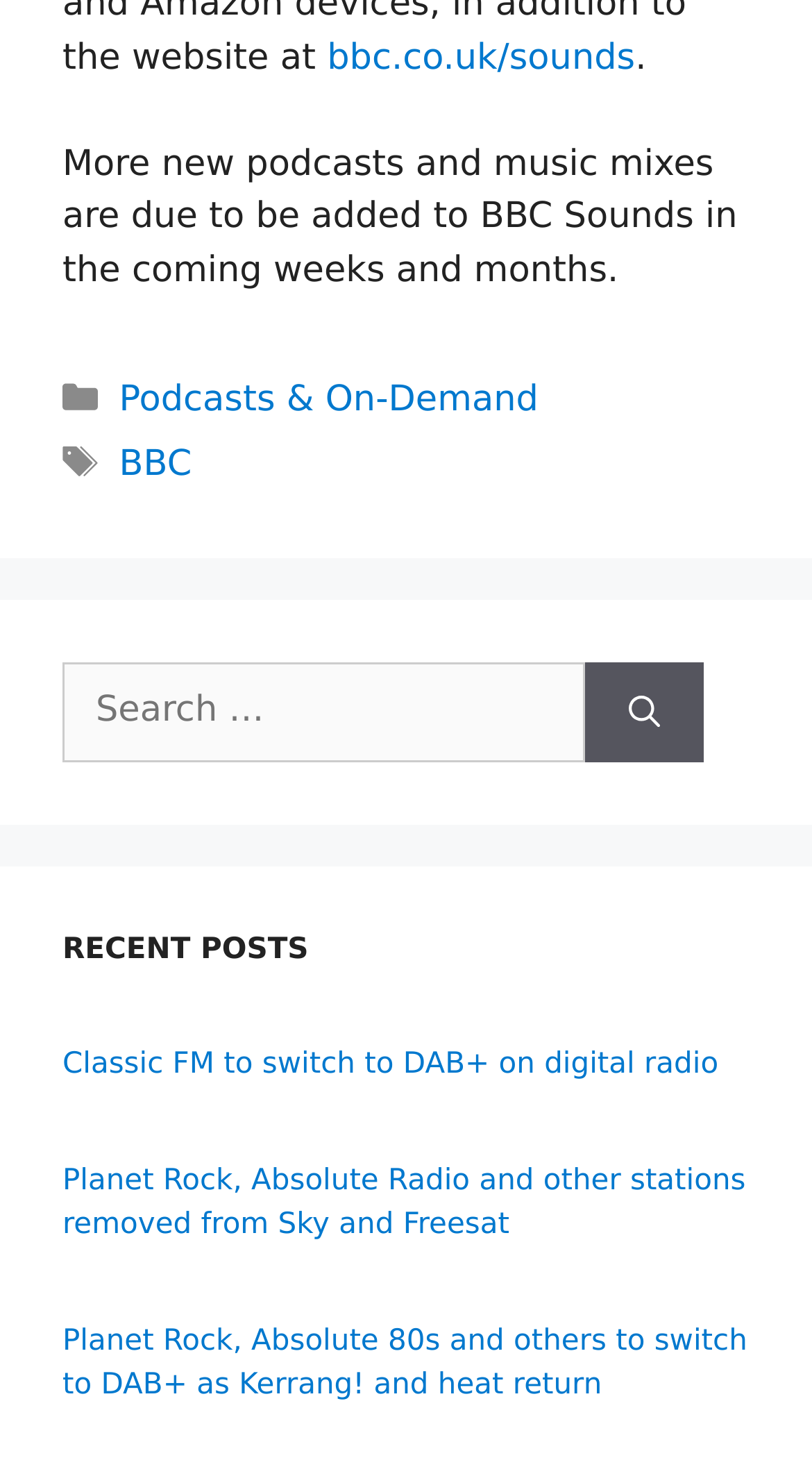Specify the bounding box coordinates of the area to click in order to execute this command: 'Click on 'Classic FM to switch to DAB+ on digital radio''. The coordinates should consist of four float numbers ranging from 0 to 1, and should be formatted as [left, top, right, bottom].

[0.077, 0.691, 0.885, 0.761]